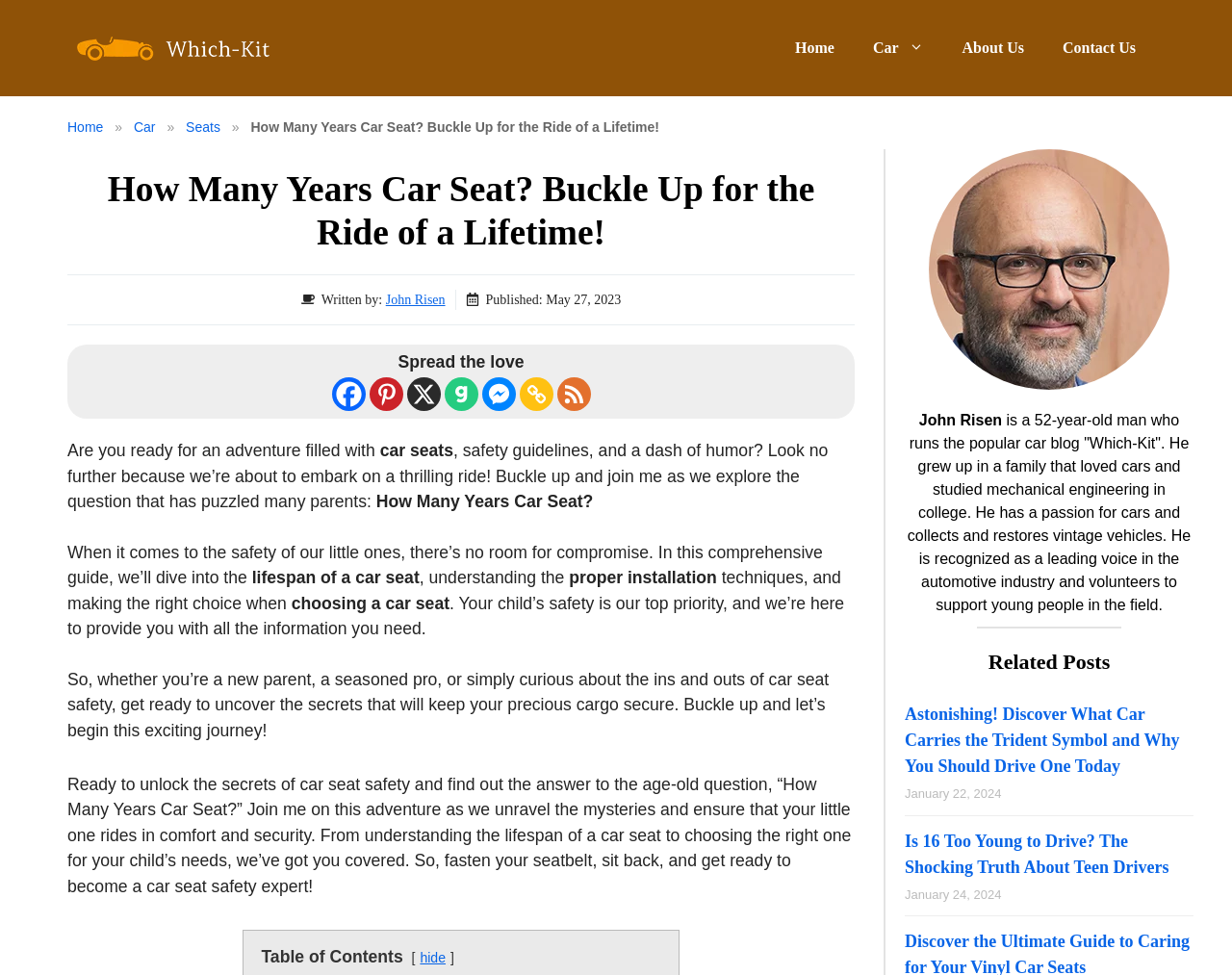Who is the author of the article?
Look at the image and provide a short answer using one word or a phrase.

John Risen